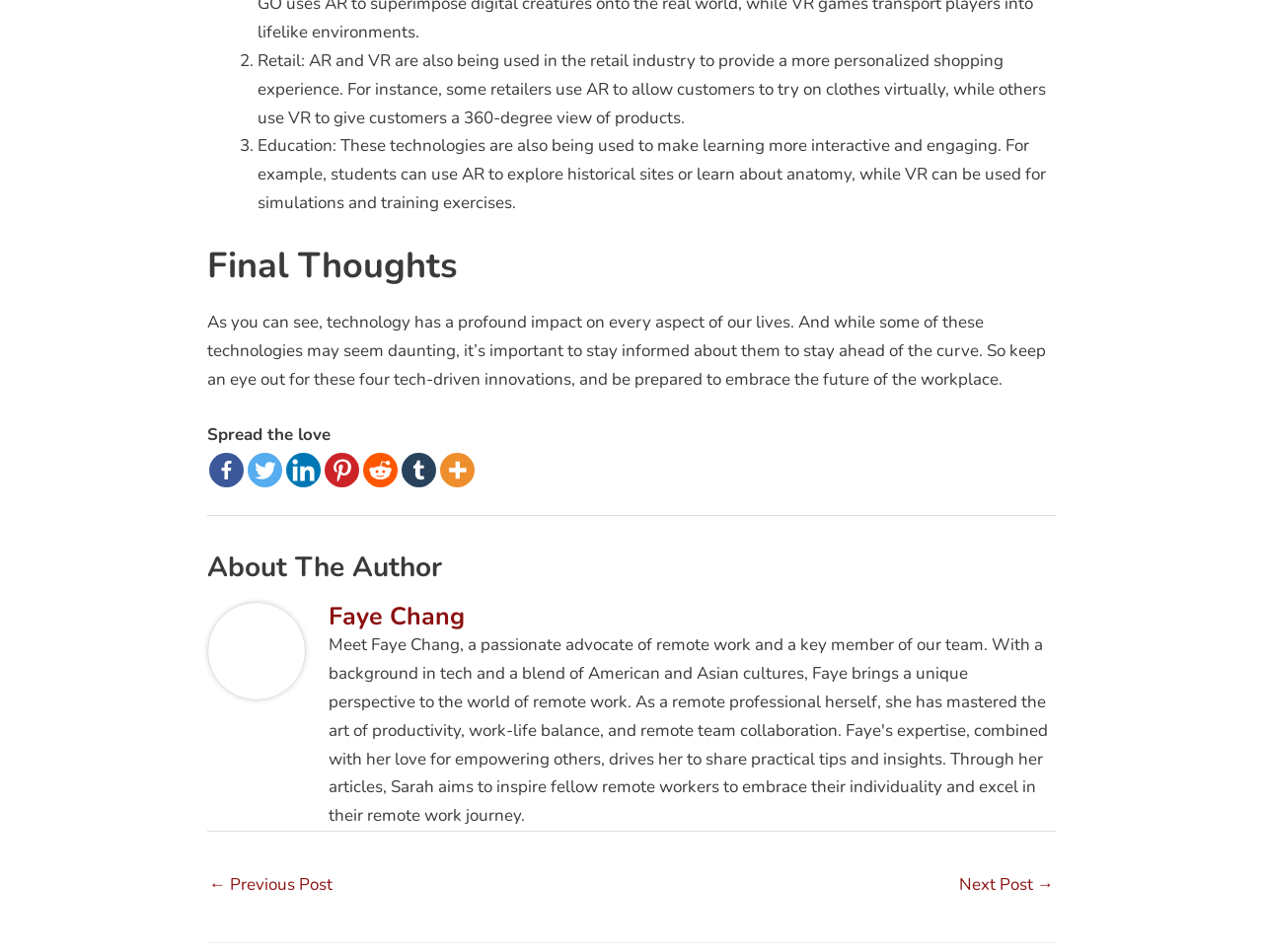Please answer the following question using a single word or phrase: 
What industries are using AR and VR?

Retail and Education